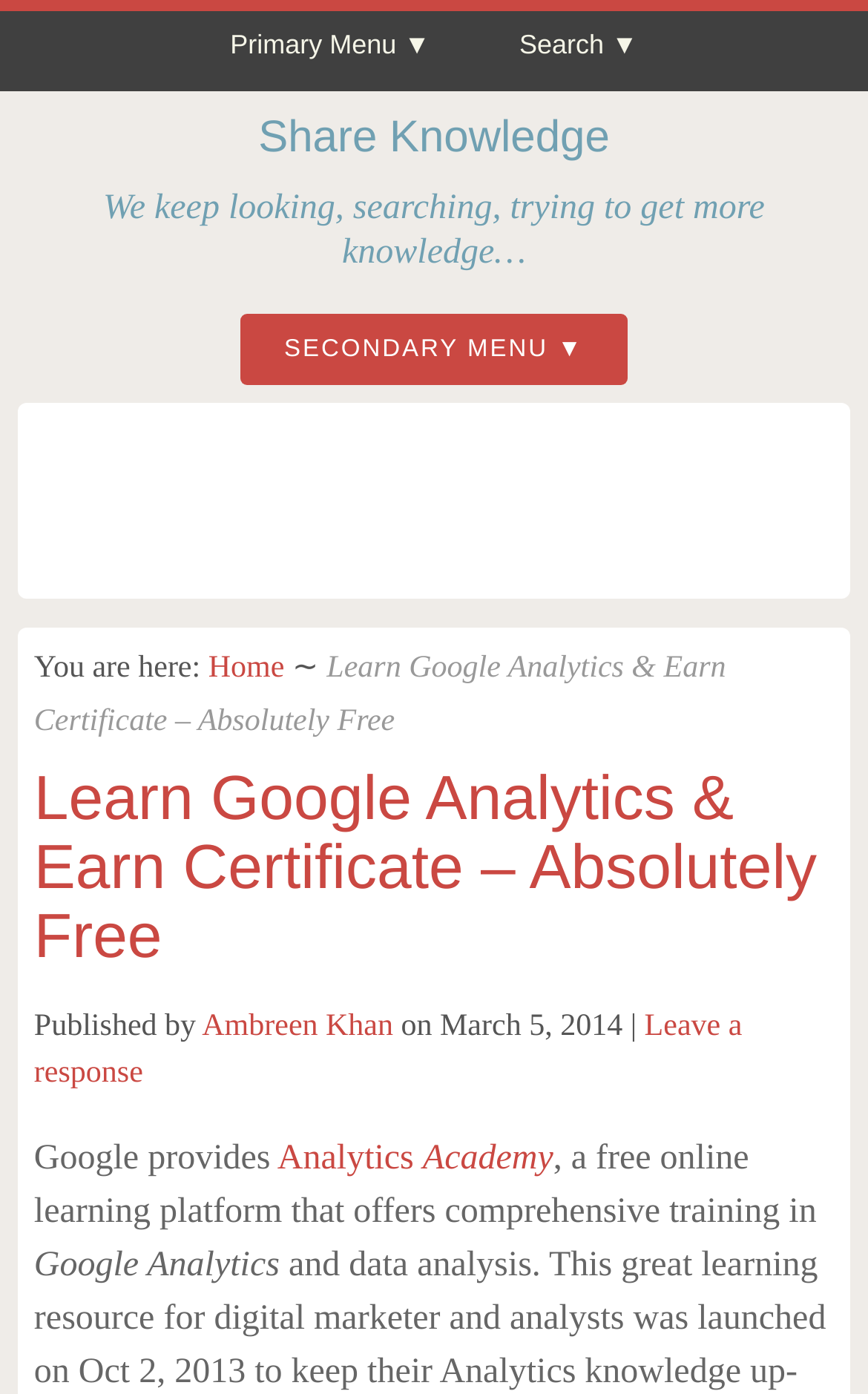Create a detailed description of the webpage's content and layout.

This webpage is about Google Analytics Academy, a free online platform for learning web analytics. At the top, there are two links, "Primary Menu" and "Search", positioned side by side. Below them, there is a group of elements with a heading "Share Knowledge" and a link with the same text. Underneath, there is a quote "We keep looking, searching, trying to get more knowledge…".

On the left side, there is a link "SECONDARY MENU" and an advertisement iframe. To the right of the advertisement, there is a breadcrumb navigation with the text "You are here:" followed by a link "Home" and a separator symbol "∼". Next to the separator, there is a long title "Learn Google Analytics & Earn Certificate – Absolutely Free" which is also a link.

Below the title, there is a section with a heading "Learn Google Analytics & Earn Certificate – Absolutely Free" which contains a link with the same text, followed by the author's name "Ambreen Khan" and the publication date "Wednesday, March 5th, 2014, 2:04 am". There is also a link "Leave a response" at the bottom of this section.

The main content of the page starts with the text "Google provides" followed by a link "Analytics Academy", which is a free online learning platform that offers comprehensive training in Google Analytics.